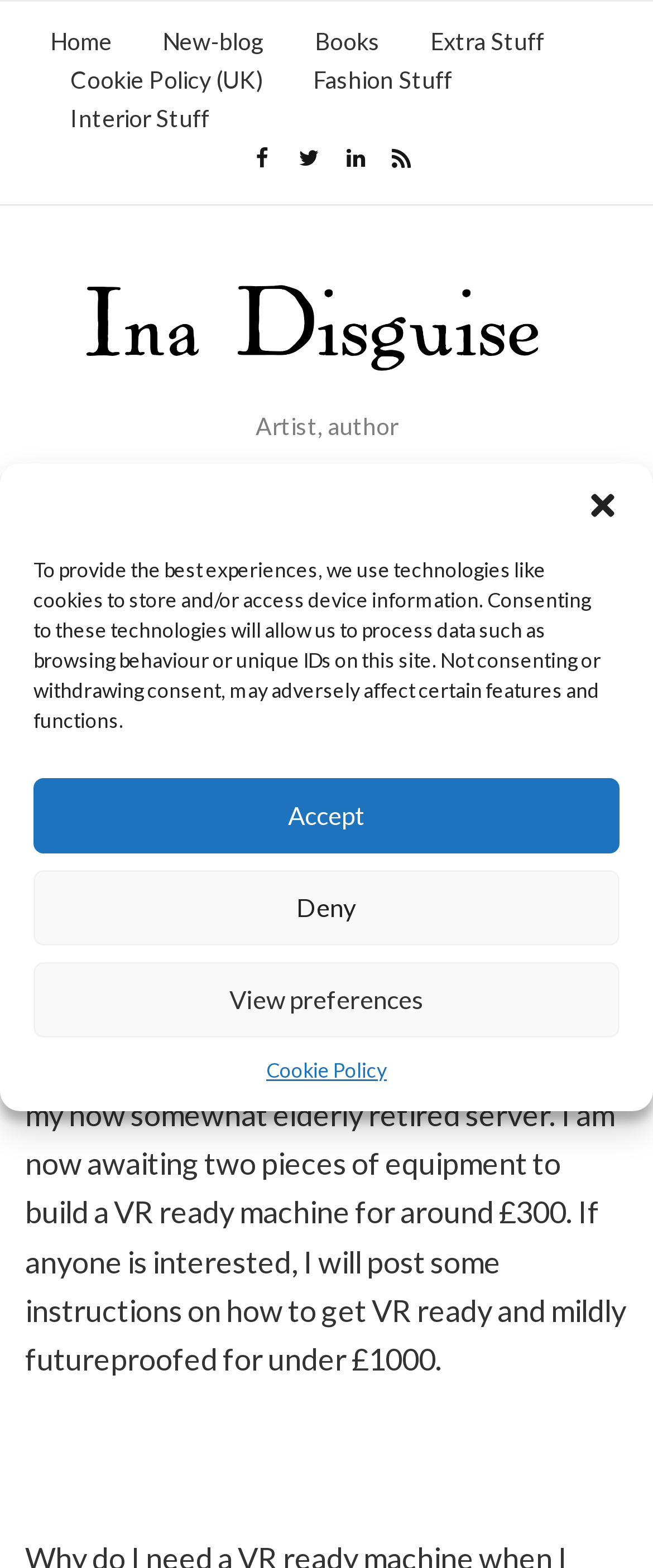Use the details in the image to answer the question thoroughly: 
What is the author's profession?

I found the answer by looking at the text 'Artist, author' which is located below the link 'Ina Disguise' and above the main article content. This text is likely to be the author's description or bio.